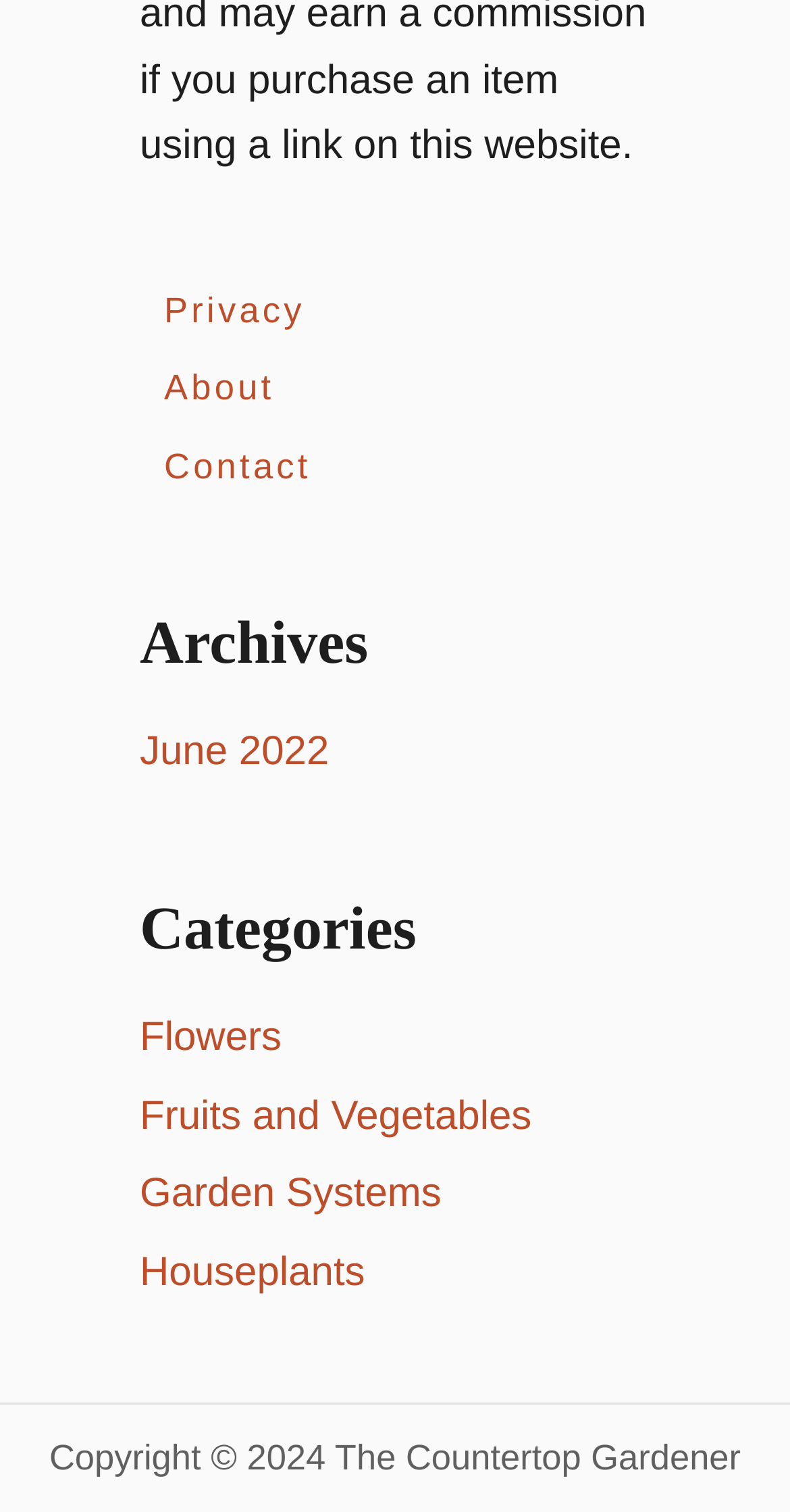Determine the bounding box coordinates for the area that needs to be clicked to fulfill this task: "view June 2022 archives". The coordinates must be given as four float numbers between 0 and 1, i.e., [left, top, right, bottom].

[0.177, 0.482, 0.416, 0.512]